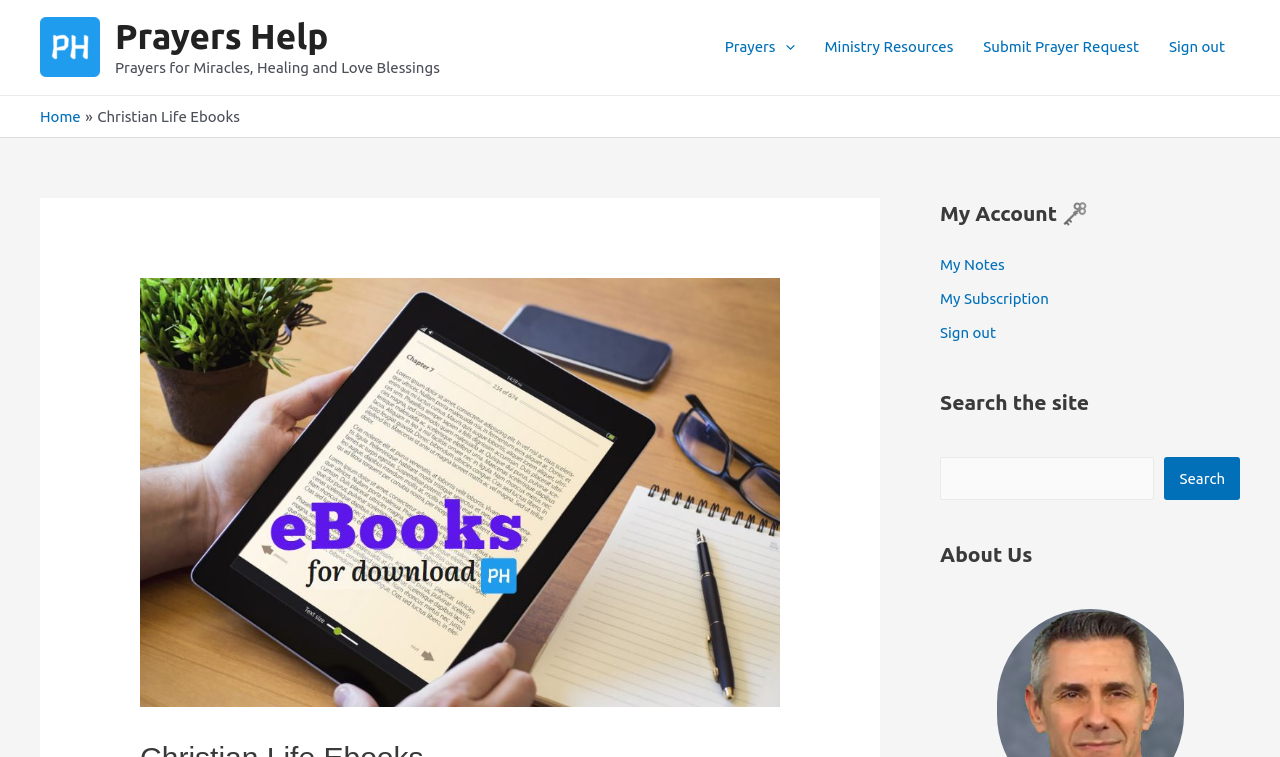Predict the bounding box of the UI element based on the description: "Home". The coordinates should be four float numbers between 0 and 1, formatted as [left, top, right, bottom].

[0.031, 0.142, 0.063, 0.164]